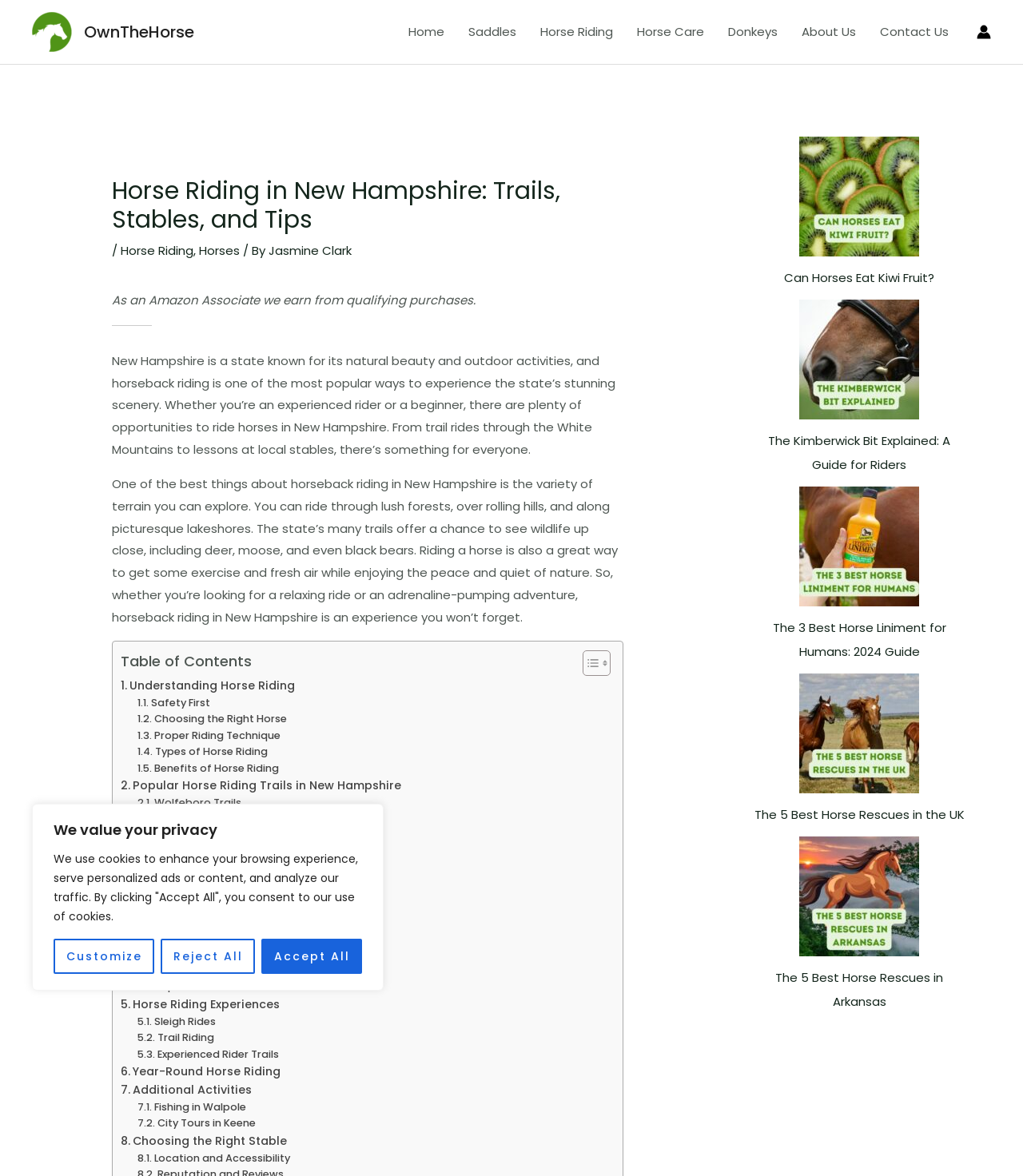Refer to the image and offer a detailed explanation in response to the question: What type of activities are offered at horse riding farms and stables?

Based on the webpage, horse riding farms and stables in New Hampshire offer various activities, including lessons, training, and trail riding, which cater to different levels of riders and provide a range of horse riding experiences.